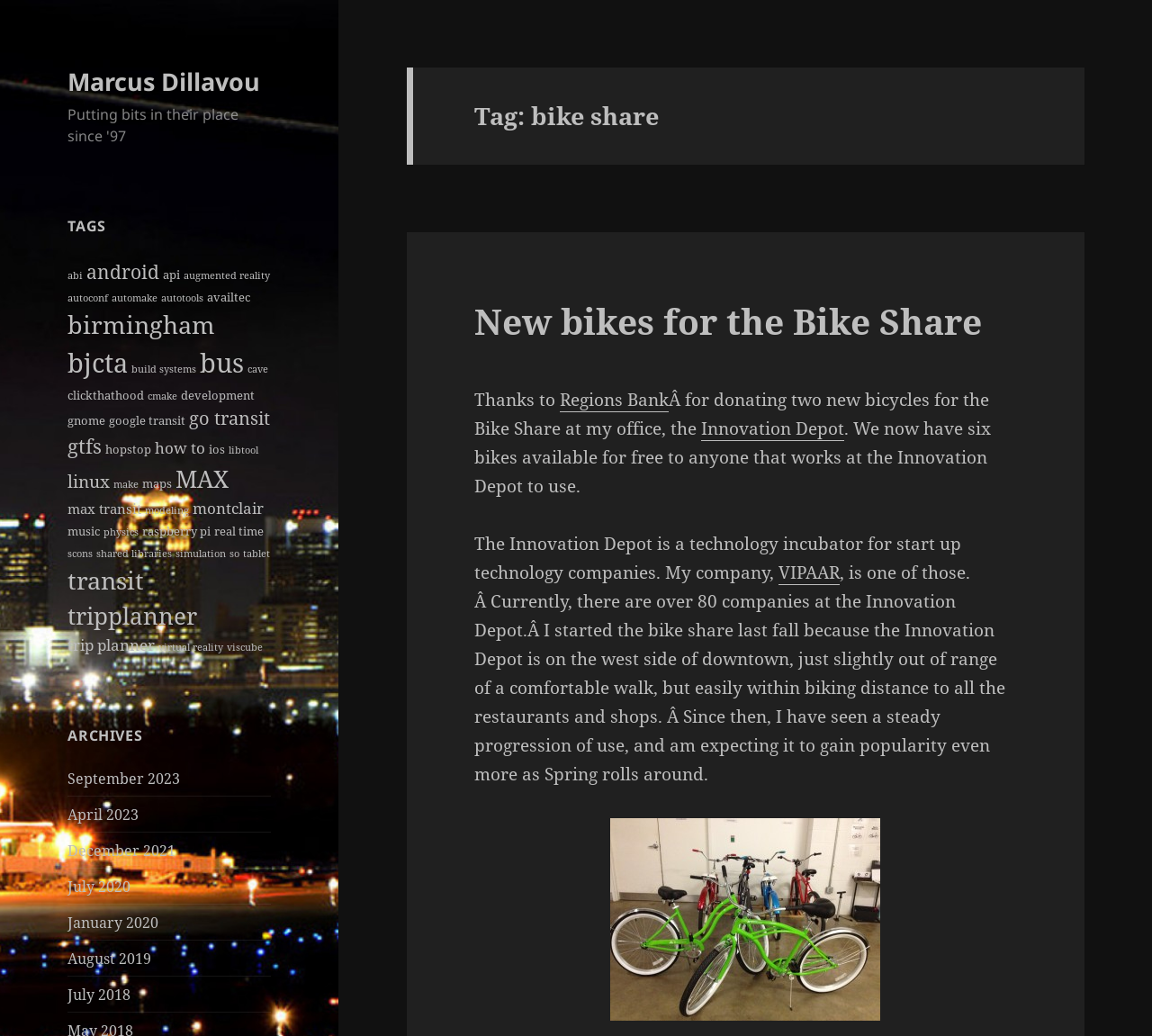Locate the primary headline on the webpage and provide its text.

Tag: bike share